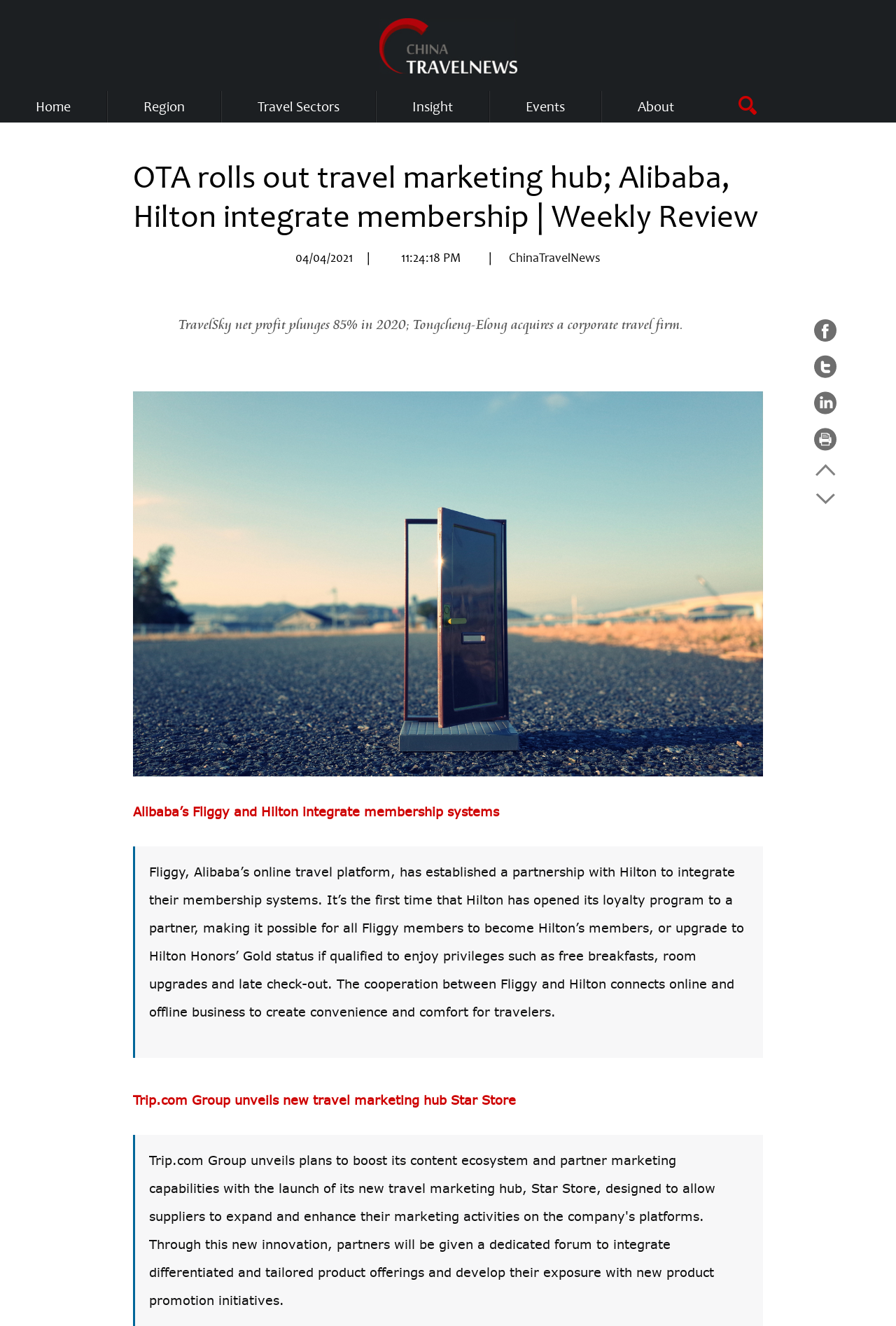What is the name of the new travel marketing hub?
Please look at the screenshot and answer using one word or phrase.

Star Store